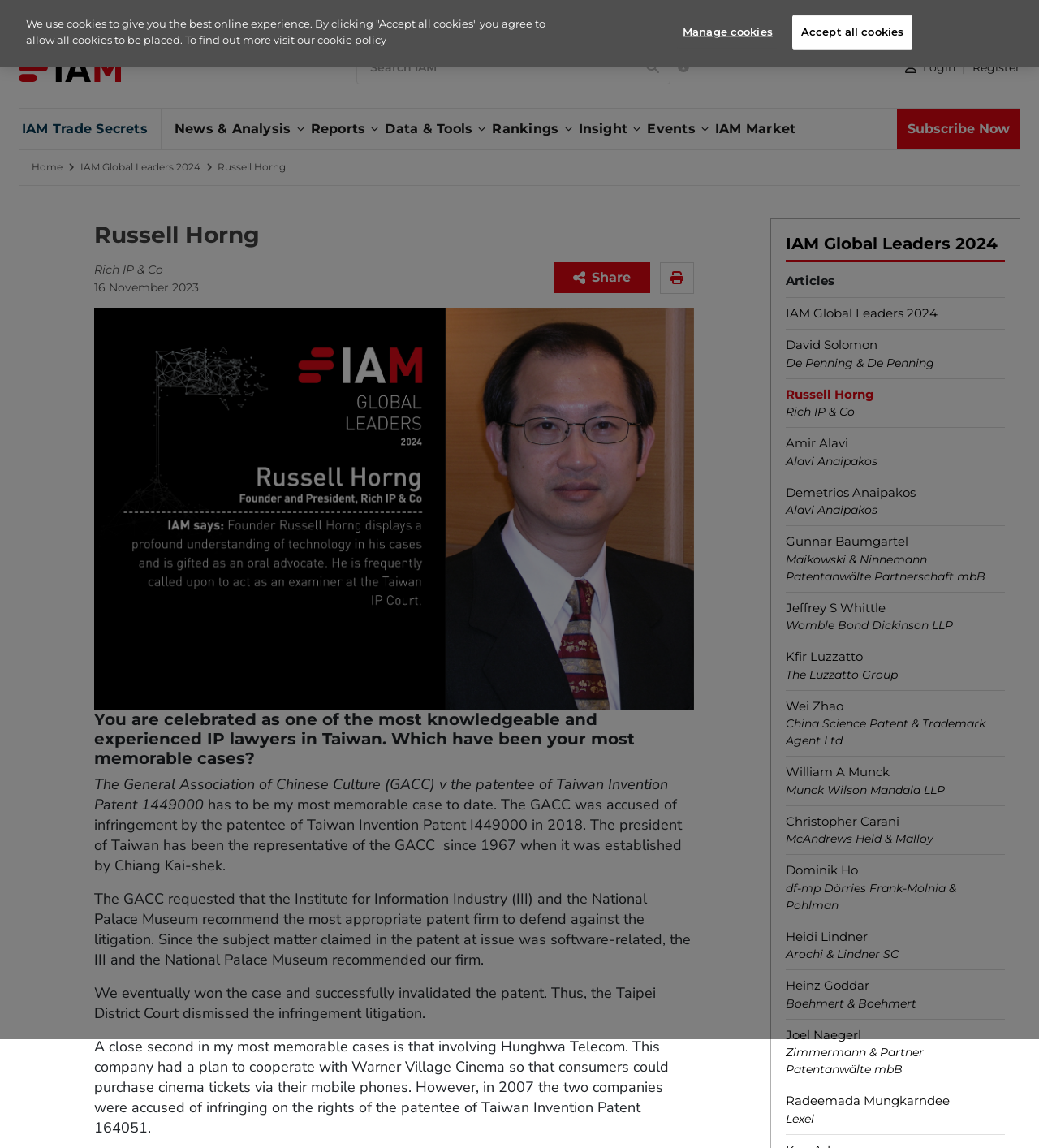Please provide a comprehensive answer to the question below using the information from the image: What is the name of the company that was accused of infringing on the rights of the patentee of Taiwan Invention Patent 164051?

The text 'A close second in my most memorable cases is that involving Hunghwa Telecom. This company had a plan to cooperate with Warner Village Cinema so that consumers could purchase cinema tickets via their mobile phones.' indicates that Hunghwa Telecom is the company that was accused of infringing on the rights of the patentee of Taiwan Invention Patent 164051.